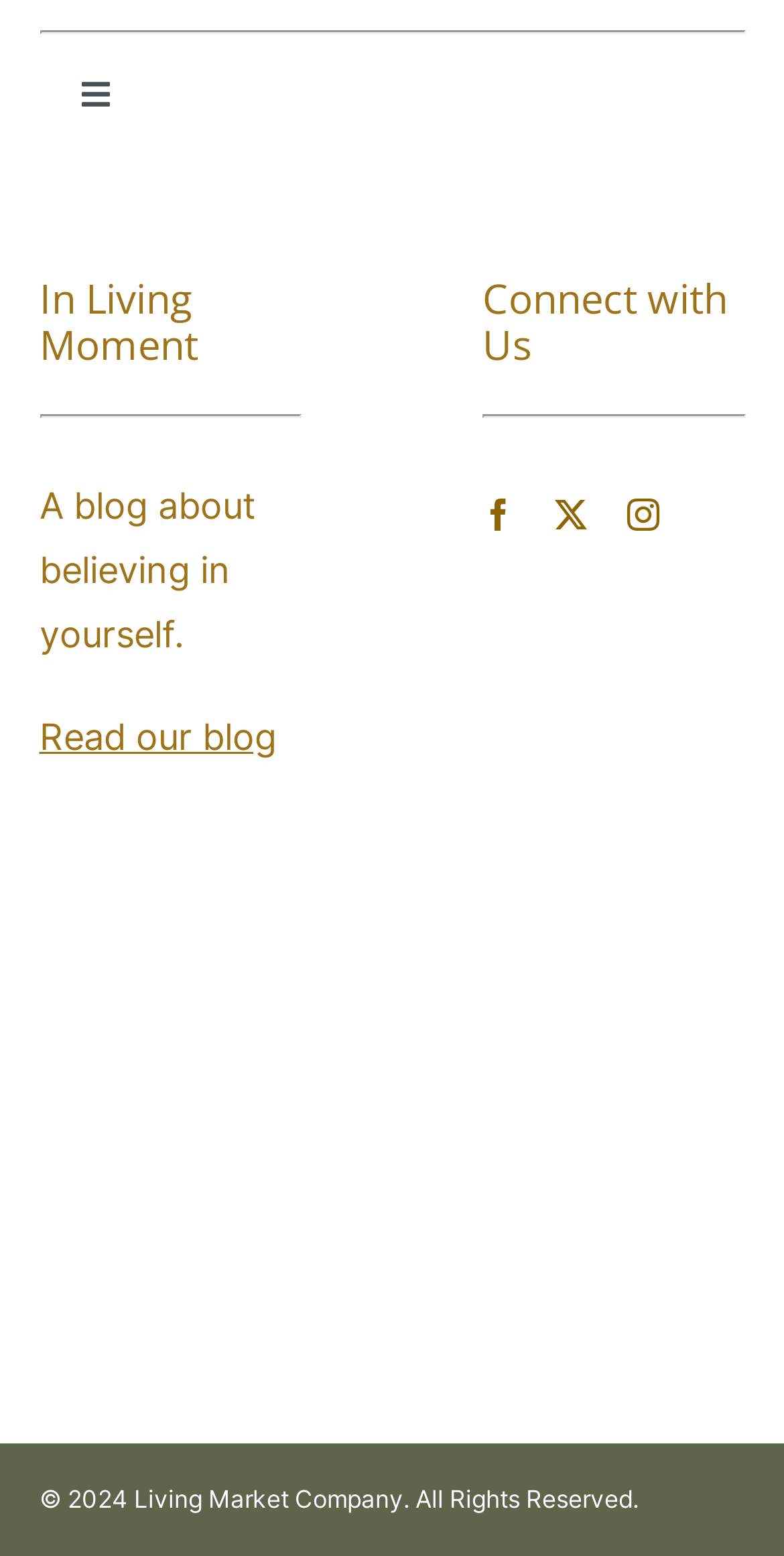Please give a succinct answer to the question in one word or phrase:
How many social media links are there?

3